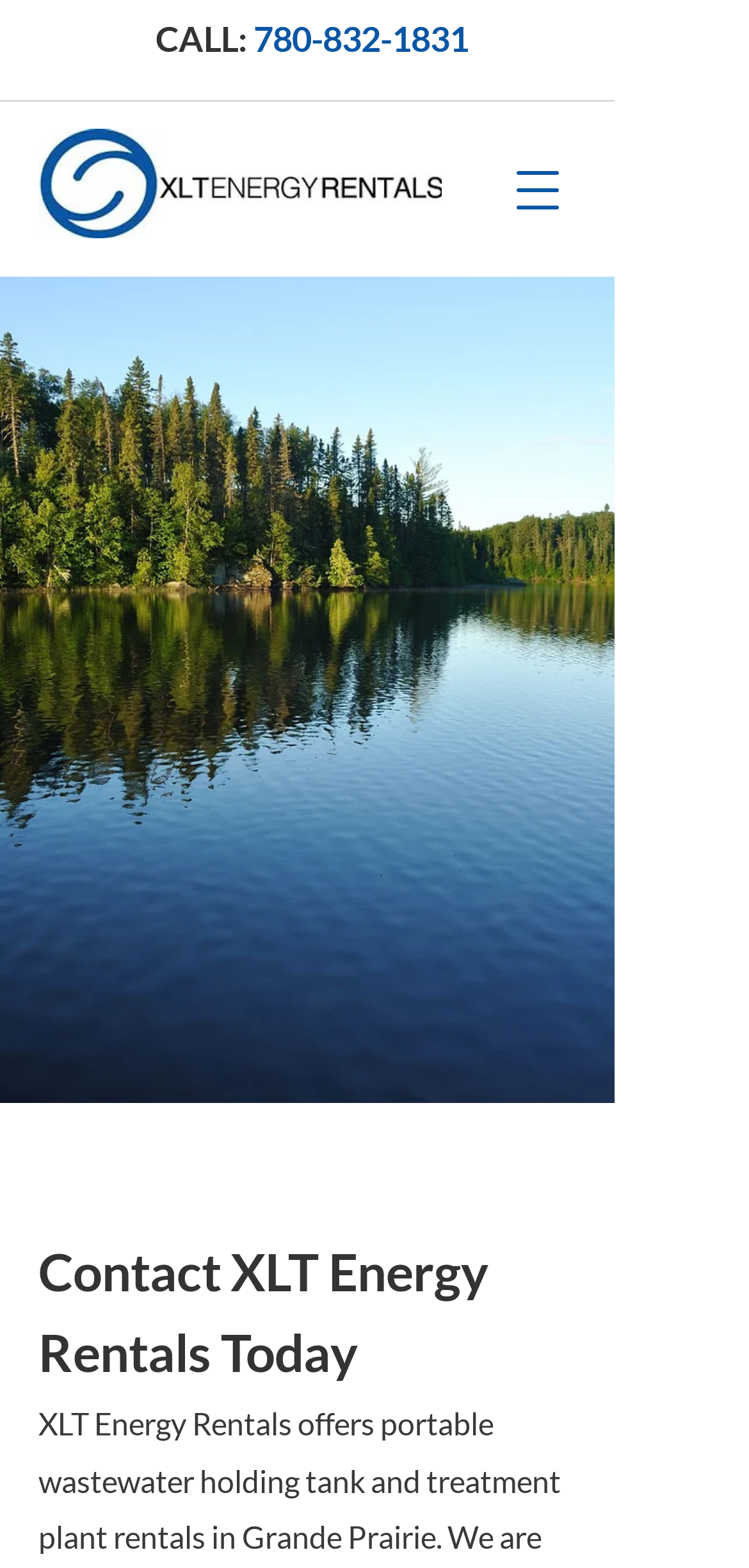What is the phone number to contact XLT Energy Rentals?
Give a detailed explanation using the information visible in the image.

I found the phone number by looking at the link element with the text '780-832-1831' which is located near the 'CALL:' static text.